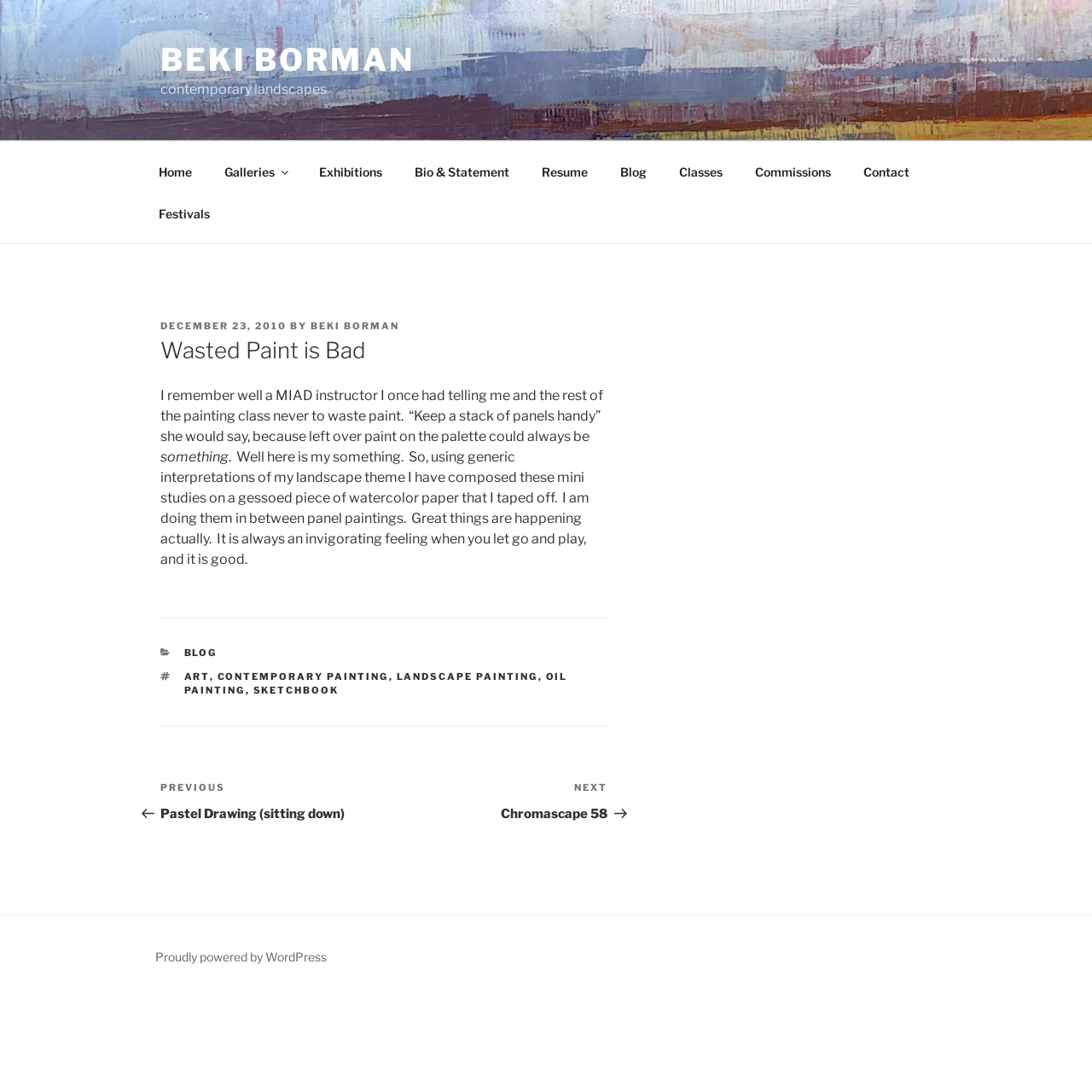Locate the bounding box coordinates of the clickable element to fulfill the following instruction: "read the blog post". Provide the coordinates as four float numbers between 0 and 1 in the format [left, top, right, bottom].

[0.147, 0.292, 0.556, 0.665]